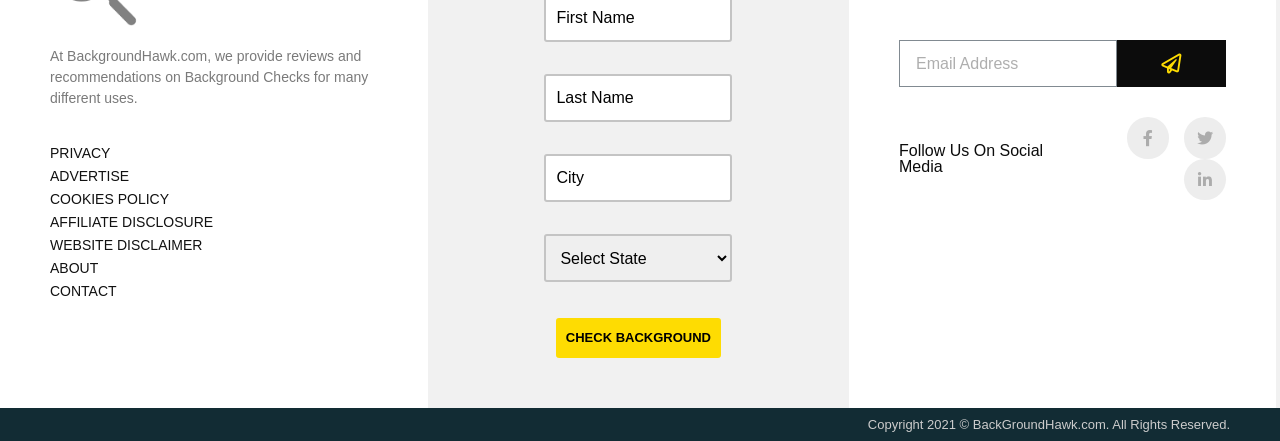Please specify the bounding box coordinates of the area that should be clicked to accomplish the following instruction: "Buy Oral Steroids Turinabol 10". The coordinates should consist of four float numbers between 0 and 1, i.e., [left, top, right, bottom].

None